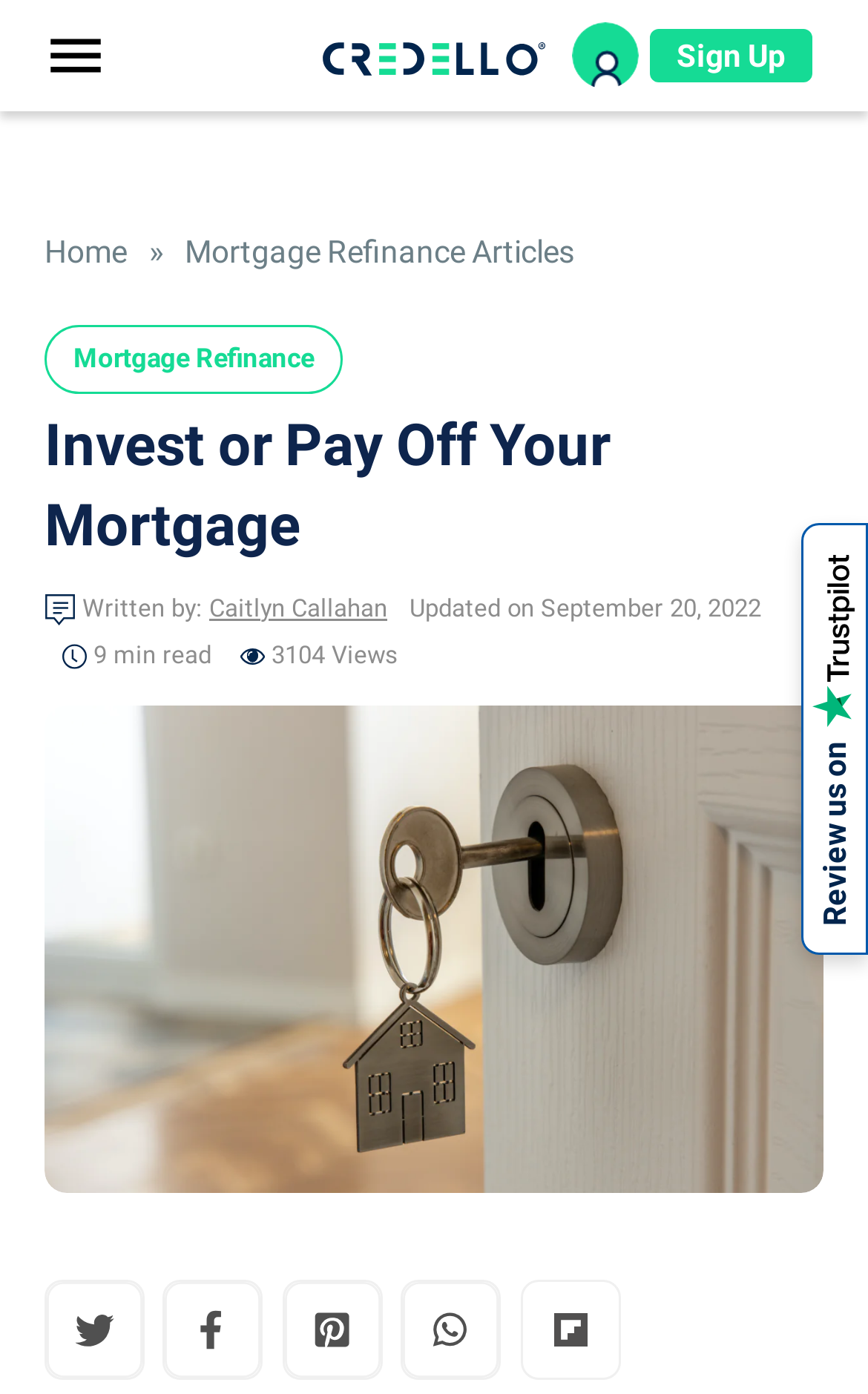Specify the bounding box coordinates of the area to click in order to execute this command: 'Read the article 'Invest or Pay Off Your Mortgage''. The coordinates should consist of four float numbers ranging from 0 to 1, and should be formatted as [left, top, right, bottom].

[0.051, 0.506, 0.949, 0.855]